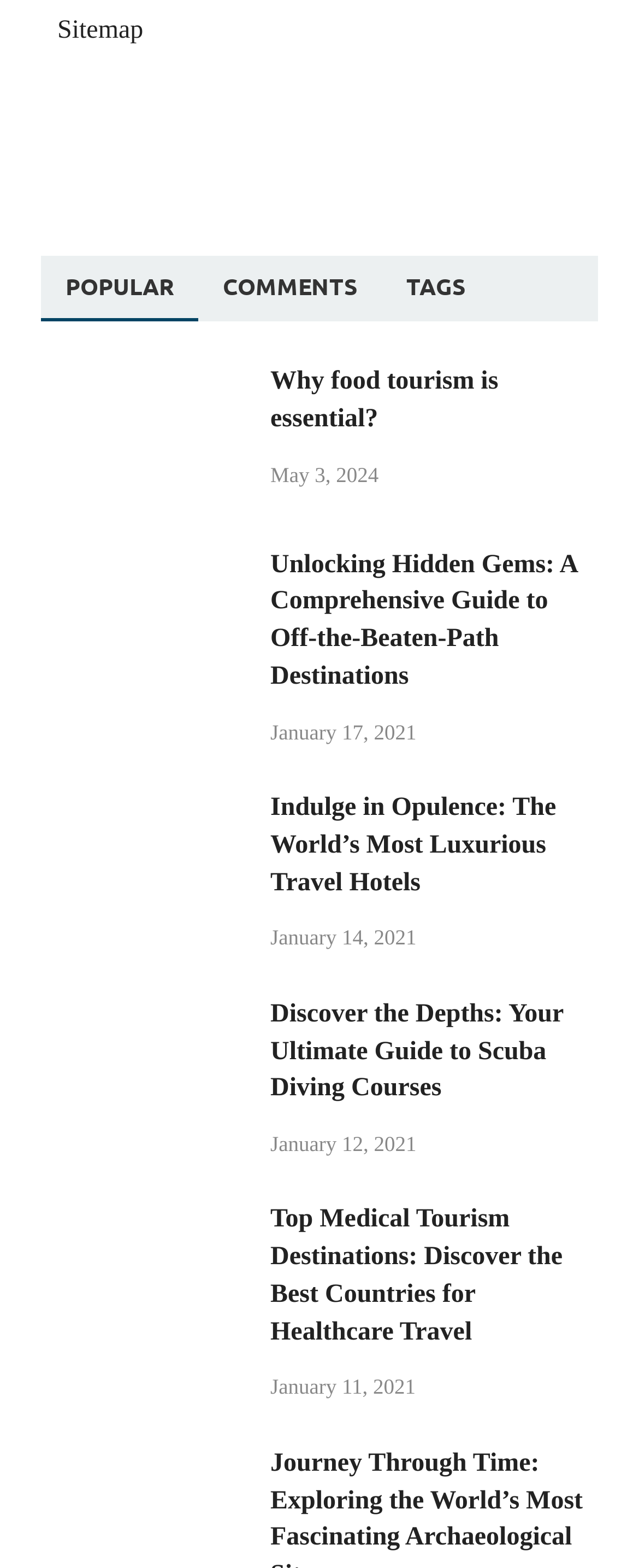Please look at the image and answer the question with a detailed explanation: How many articles are there on the webpage?

I counted the number of articles on the webpage, which are 'Why food tourism is essential?', 'Unlocking Hidden Gems: A Comprehensive Guide to Off-the-Beaten-Path Destinations', 'Indulge in Opulence: The World’s Most Luxurious Travel Hotels', 'Discover the Depths: Your Ultimate Guide to Scuba Diving Courses', 'Top Medical Tourism Destinations: Discover the Best Countries for Healthcare Travel', and 'Journey Through Time: Exploring the World's Most Fascinating Archaeological Sites', and there are 6 in total.